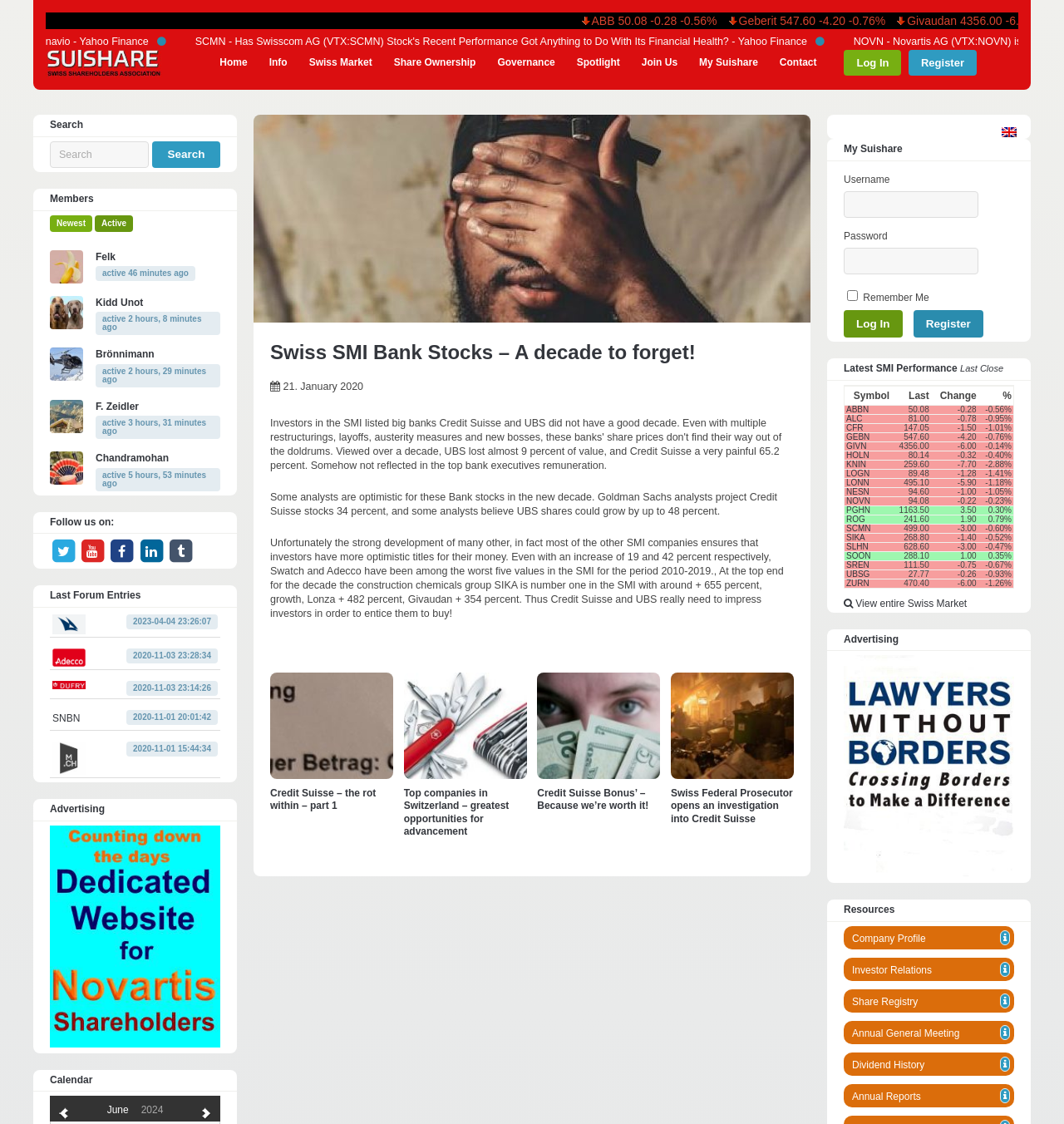Identify the bounding box coordinates of the element to click to follow this instruction: 'Log in to the website'. Ensure the coordinates are four float values between 0 and 1, provided as [left, top, right, bottom].

[0.793, 0.044, 0.847, 0.067]